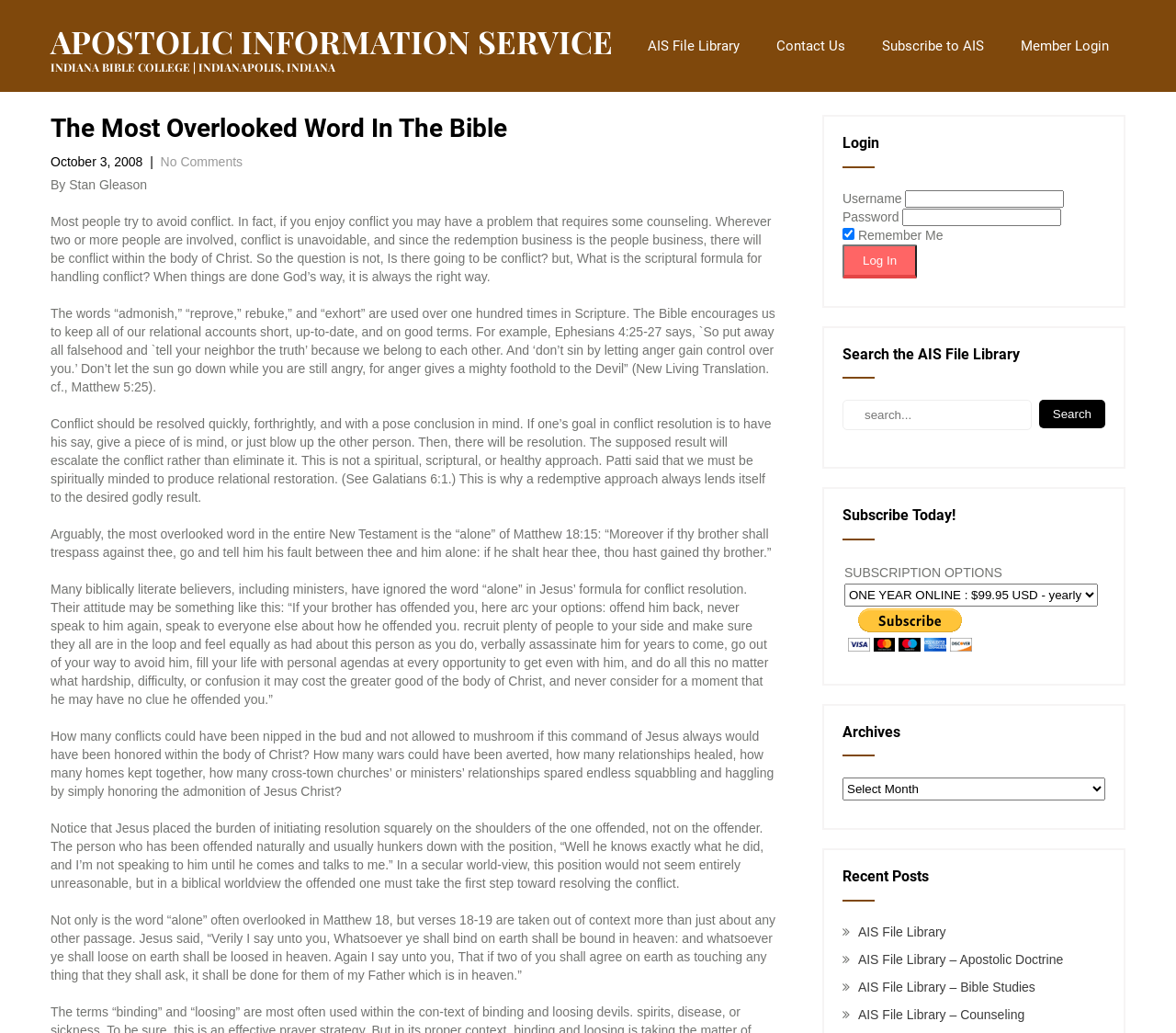Please provide the bounding box coordinates for the element that needs to be clicked to perform the instruction: "Search the AIS File Library". The coordinates must consist of four float numbers between 0 and 1, formatted as [left, top, right, bottom].

[0.716, 0.387, 0.94, 0.425]